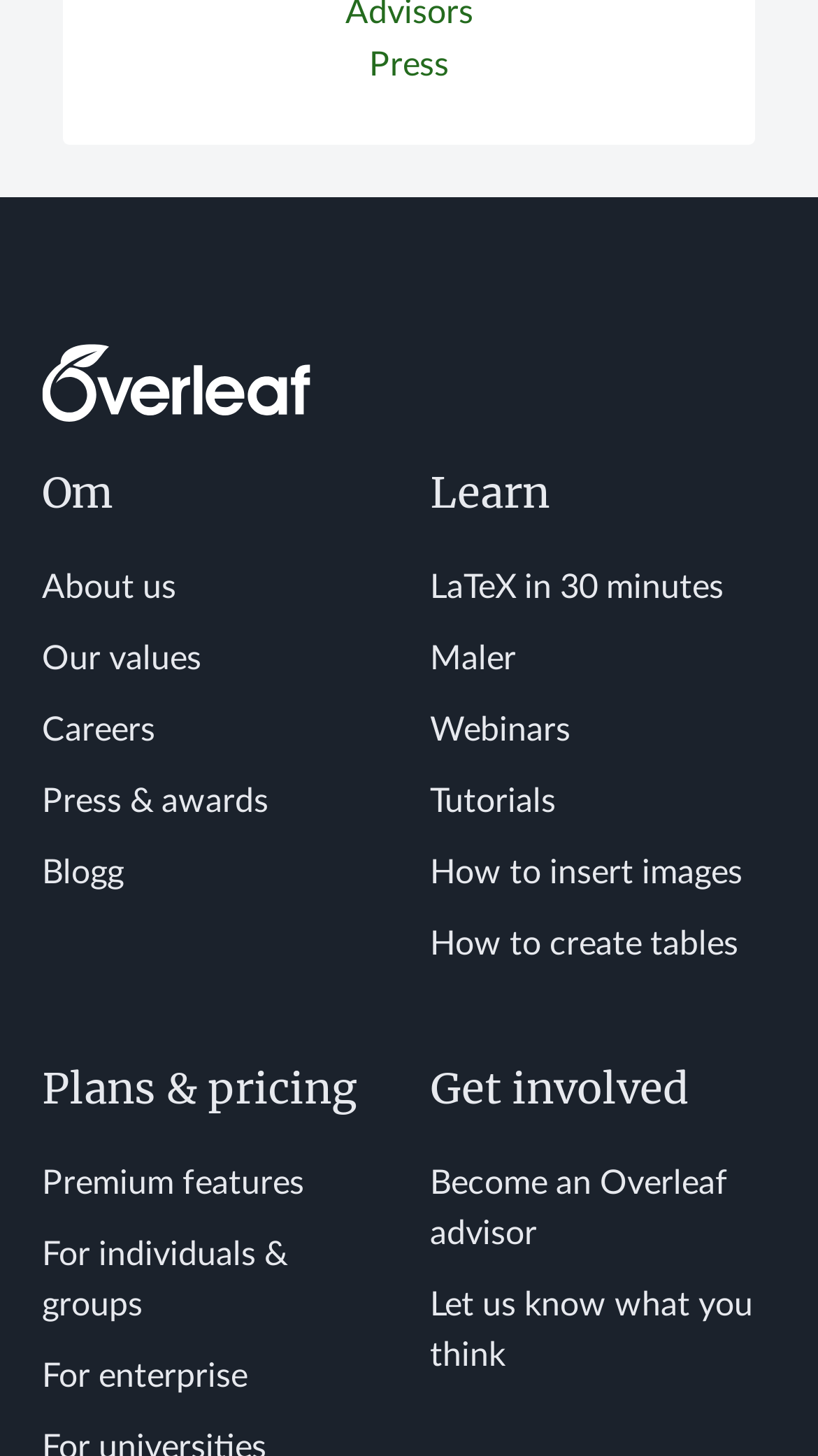Please identify the bounding box coordinates of the area I need to click to accomplish the following instruction: "View premium features".

[0.051, 0.801, 0.372, 0.824]